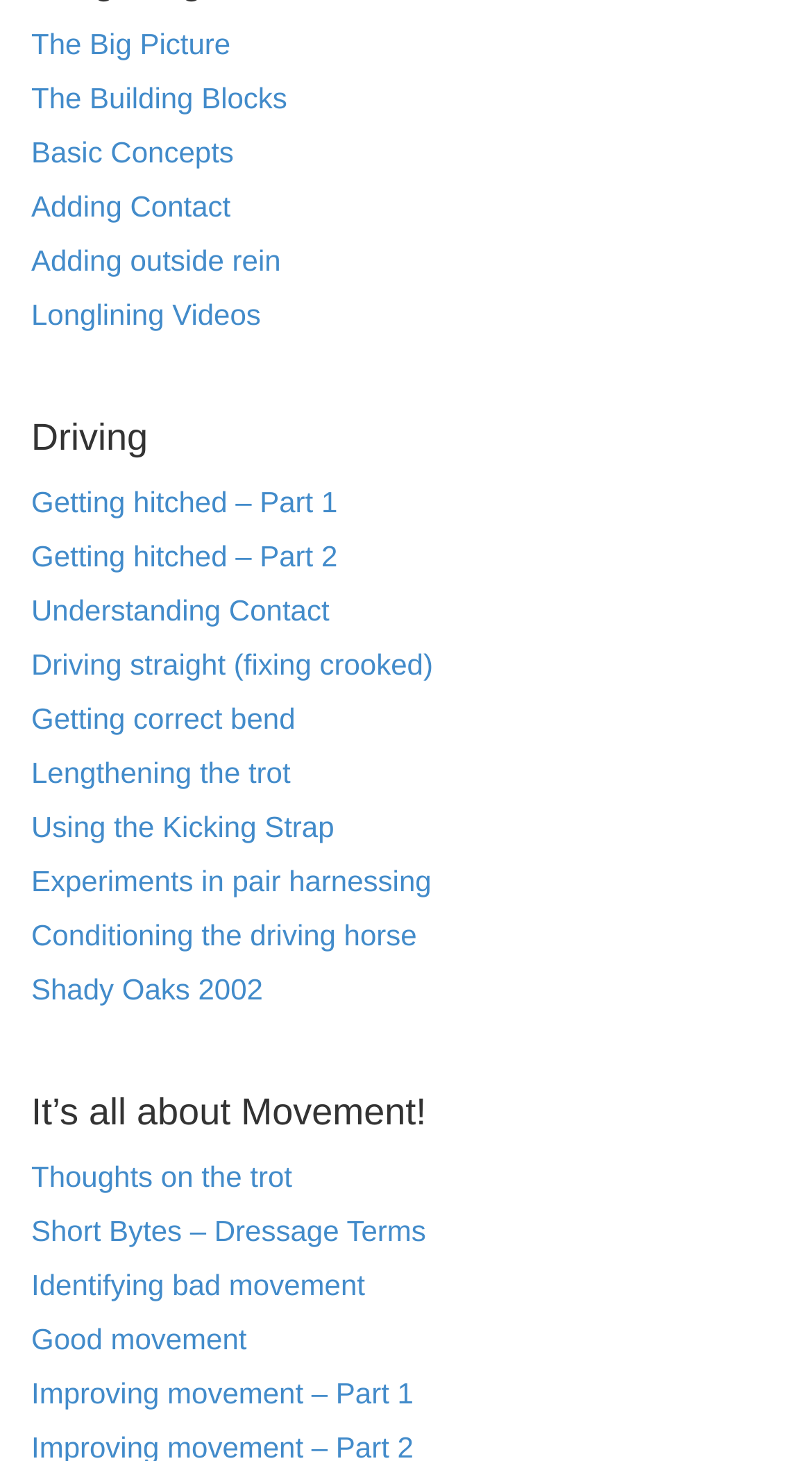Determine the coordinates of the bounding box that should be clicked to complete the instruction: "Read about 'Understanding Contact'". The coordinates should be represented by four float numbers between 0 and 1: [left, top, right, bottom].

[0.038, 0.406, 0.406, 0.429]